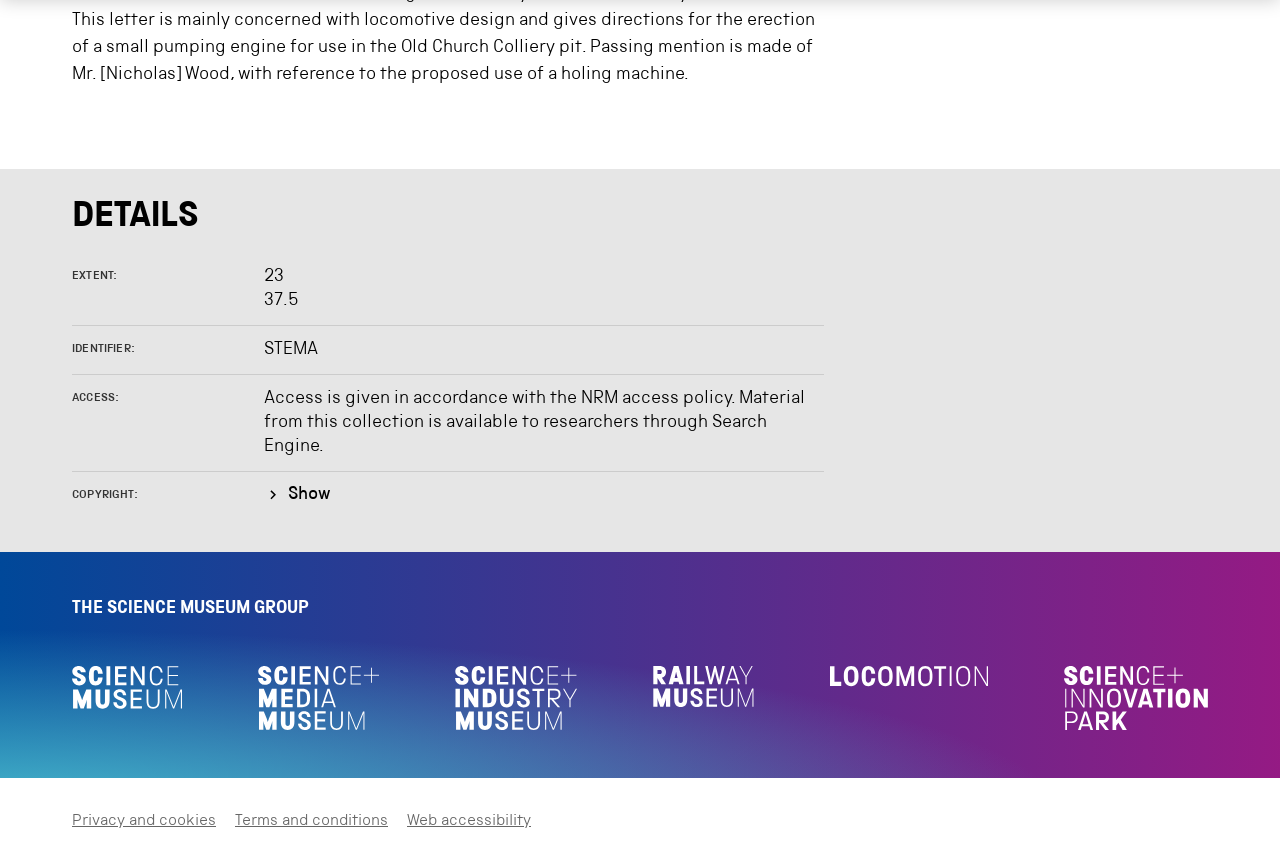Determine the bounding box coordinates for the element that should be clicked to follow this instruction: "Visit the Science Museum website". The coordinates should be given as four float numbers between 0 and 1, in the format [left, top, right, bottom].

[0.056, 0.779, 0.142, 0.854]